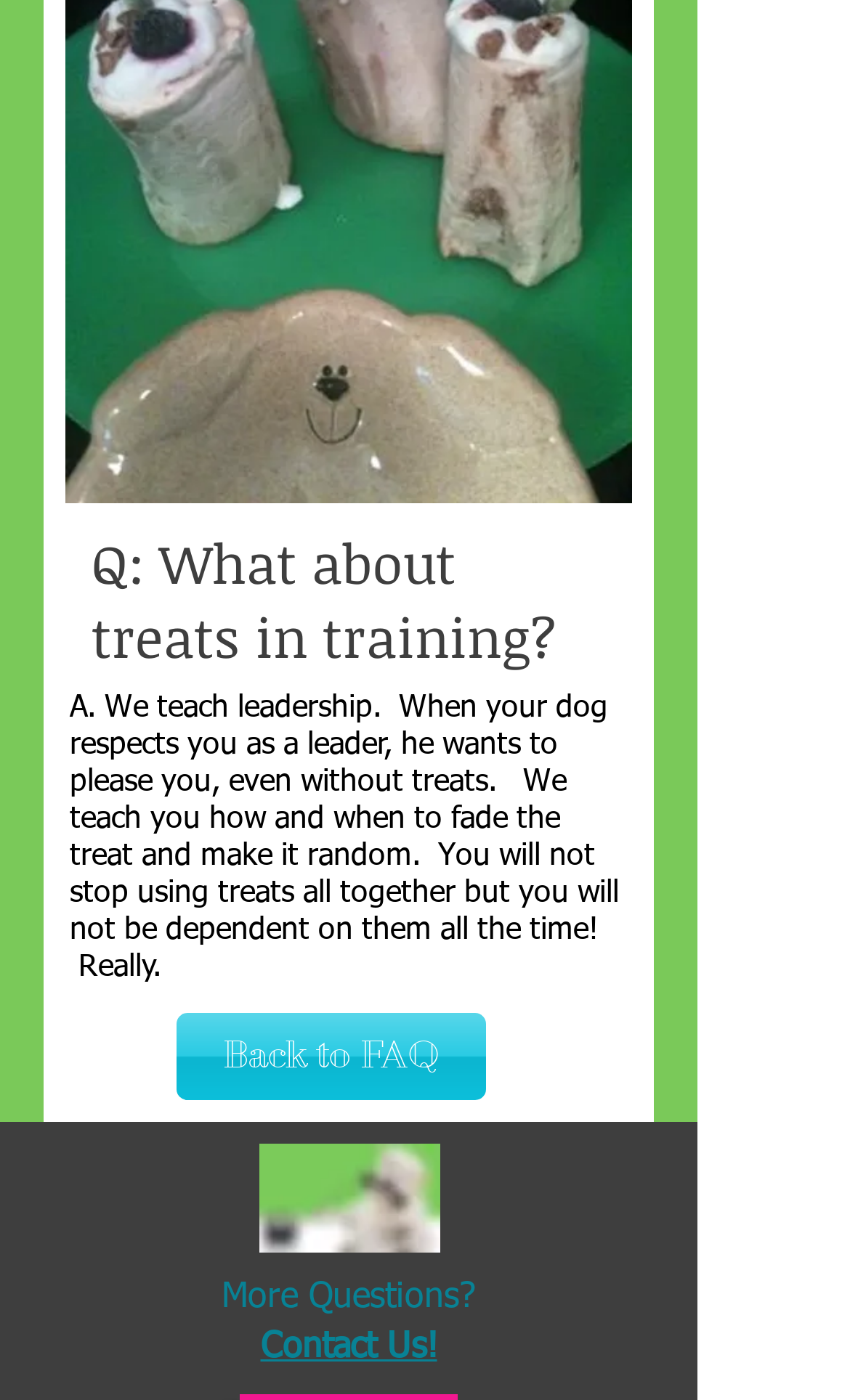Identify the bounding box coordinates for the UI element described by the following text: "Back to FAQ". Provide the coordinates as four float numbers between 0 and 1, in the format [left, top, right, bottom].

[0.208, 0.724, 0.572, 0.786]